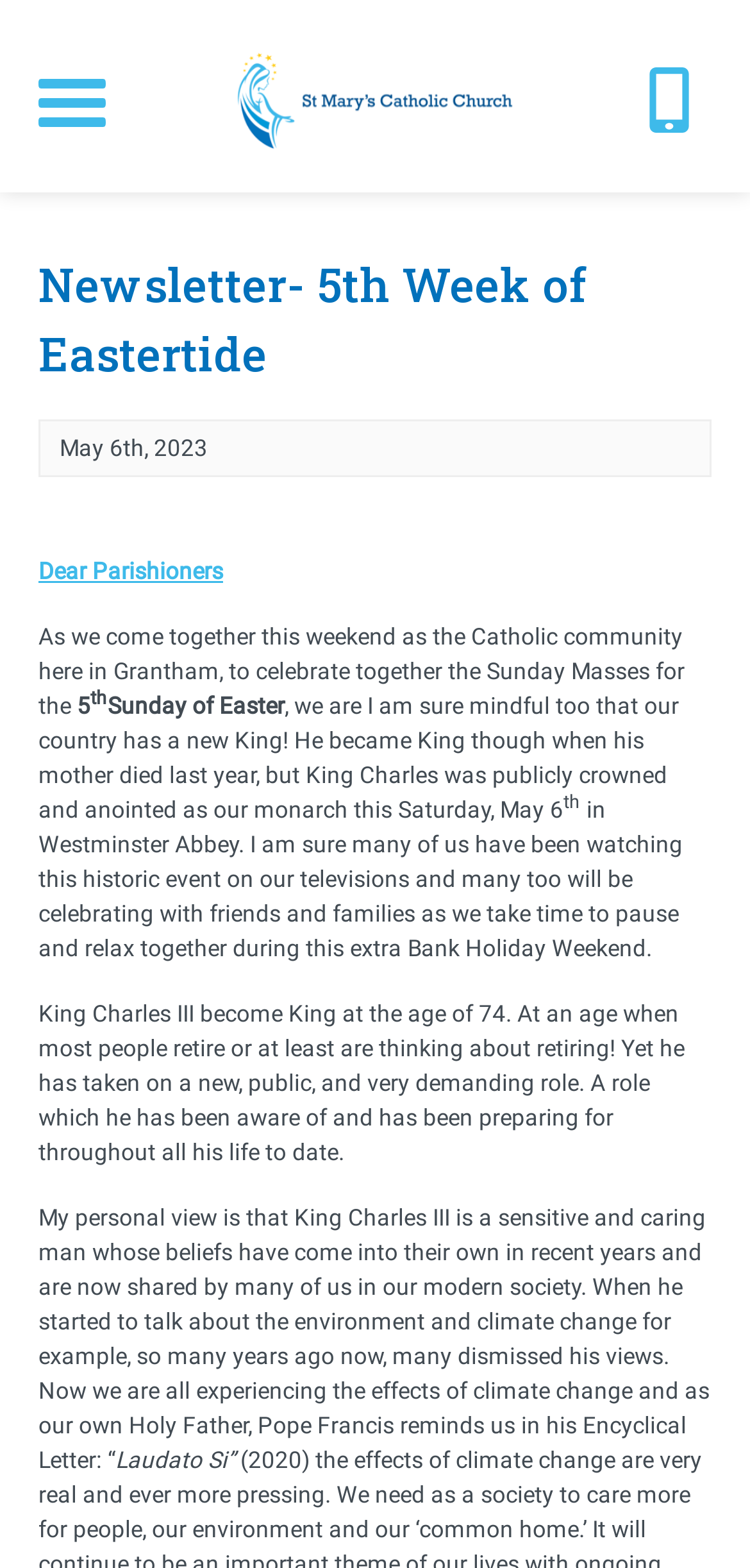Articulate a complete and detailed caption of the webpage elements.

The webpage appears to be a newsletter or a blog post from St Mary's Church, specifically for the 5th Sunday of Easter. At the top, there is a link to the church's website, accompanied by an image of the church's logo. Below this, there is a heading that reads "Newsletter- 5th Week of Eastertide".

The main content of the page is a letter or message from the parish priest or administrator, addressed to the parishioners. The letter is dated May 6th, 2023, and begins with a greeting to the parishioners. The text then goes on to discuss the celebration of the Sunday Masses for the 5th Sunday of Easter, as well as the recent coronation of King Charles III.

The letter is divided into several paragraphs, with the first paragraph discussing the Catholic community coming together to celebrate the Sunday Masses. The second paragraph mentions the coronation of King Charles III and how it is a significant event for the country.

The following paragraphs express the author's personal views on King Charles III, describing him as a sensitive and caring man whose beliefs on the environment and climate change are now shared by many. The author also references Pope Francis' Encyclical Letter "Laudato Si” in relation to climate change.

Throughout the page, there are no other images apart from the church's logo at the top. The text is the main focus of the page, with several paragraphs of varying lengths. The layout is clean and easy to read, with clear headings and concise text.